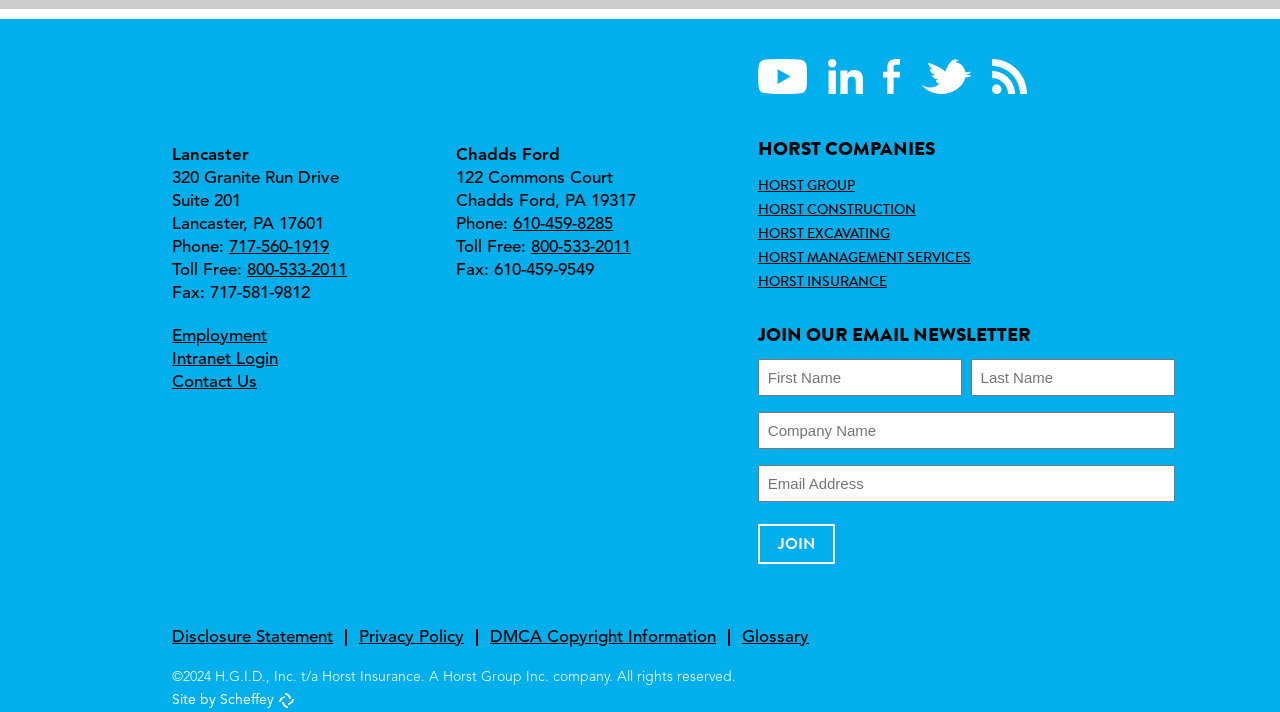Find the coordinates for the bounding box of the element with this description: "Horst Excavating".

[0.592, 0.313, 0.695, 0.341]